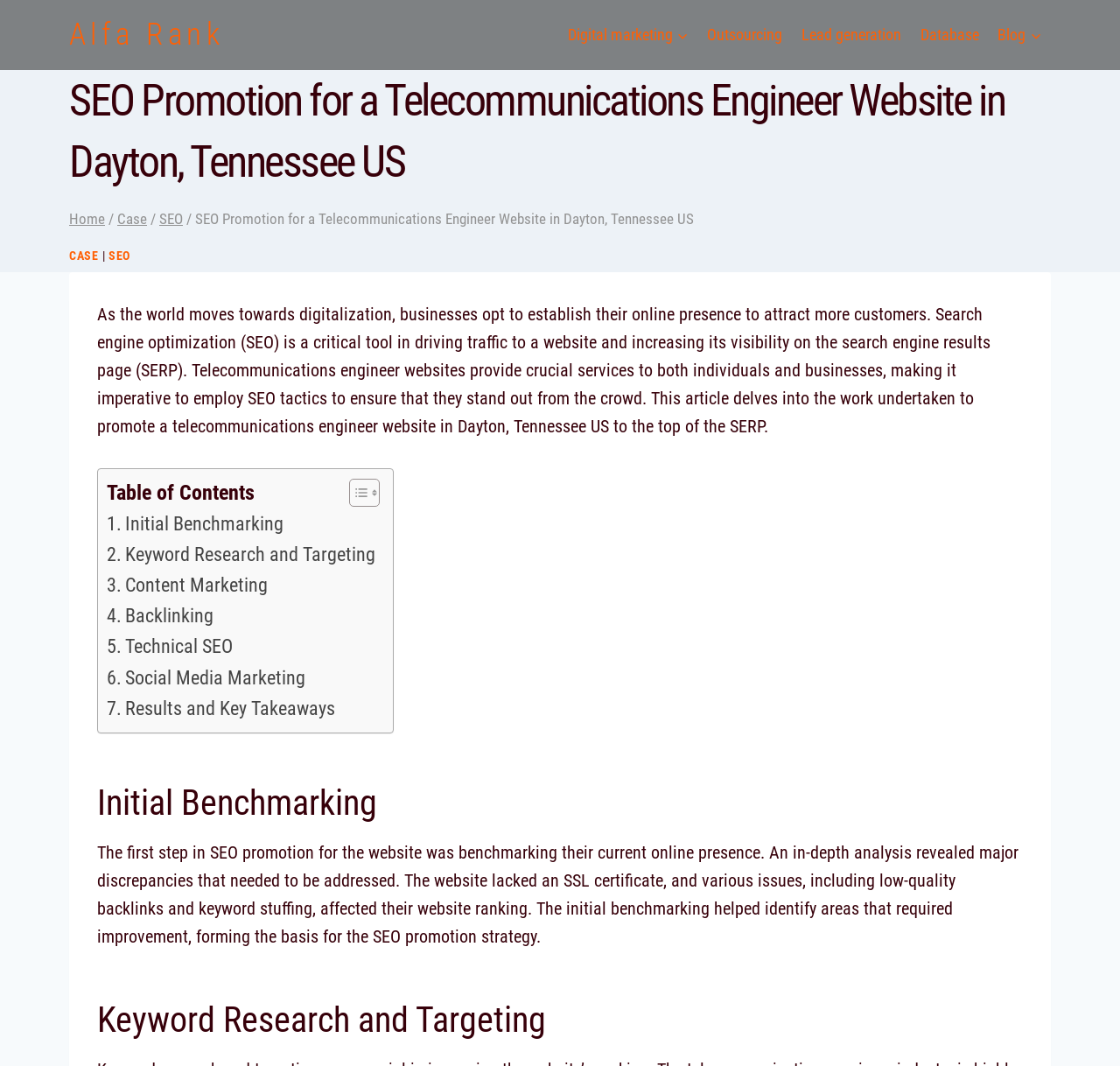Find the bounding box coordinates for the area that should be clicked to accomplish the instruction: "Toggle Table of Content".

[0.3, 0.448, 0.335, 0.476]